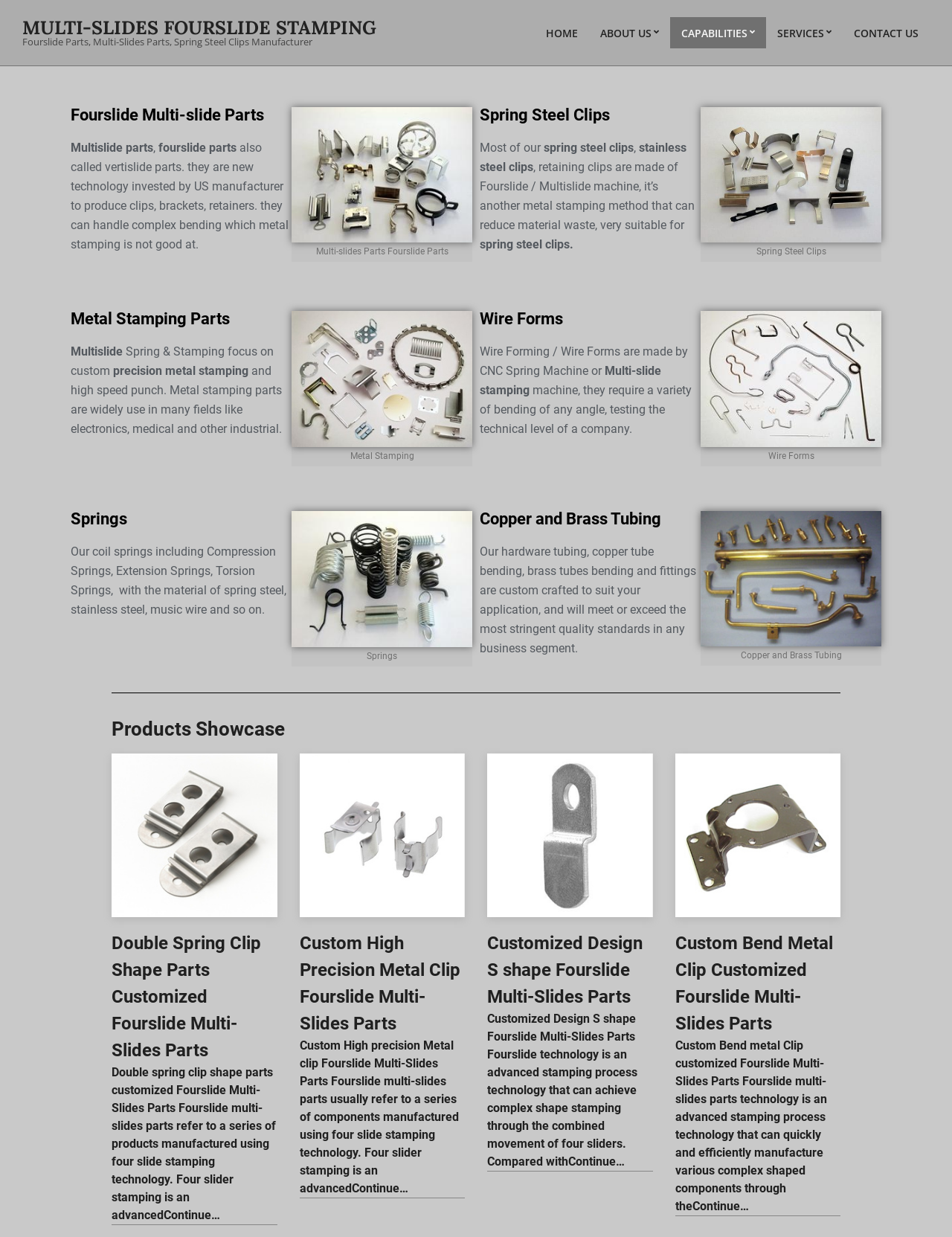What is the material of the springs mentioned on the webpage?
Using the information from the image, answer the question thoroughly.

The webpage mentions that 'Our coil springs including Compression Springs, Extension Springs, Torsion Springs, with the material of spring steel, stainless steel, music wire and so on.' This information is obtained from the 'Springs' section of the webpage.